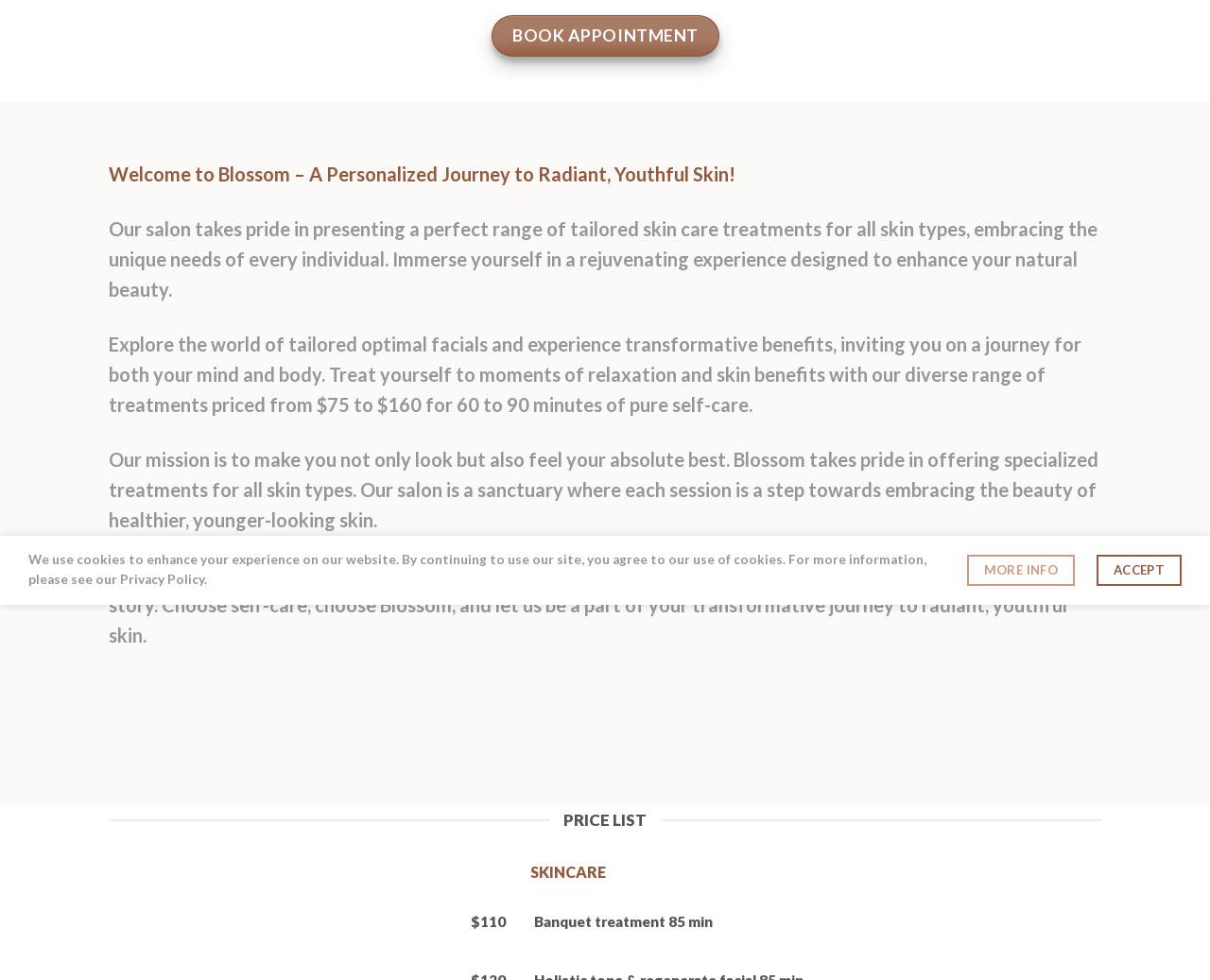Provide the bounding box coordinates of the HTML element described by the text: "BOOK APPOINTMENT". The coordinates should be in the format [left, top, right, bottom] with values between 0 and 1.

[0.406, 0.015, 0.594, 0.058]